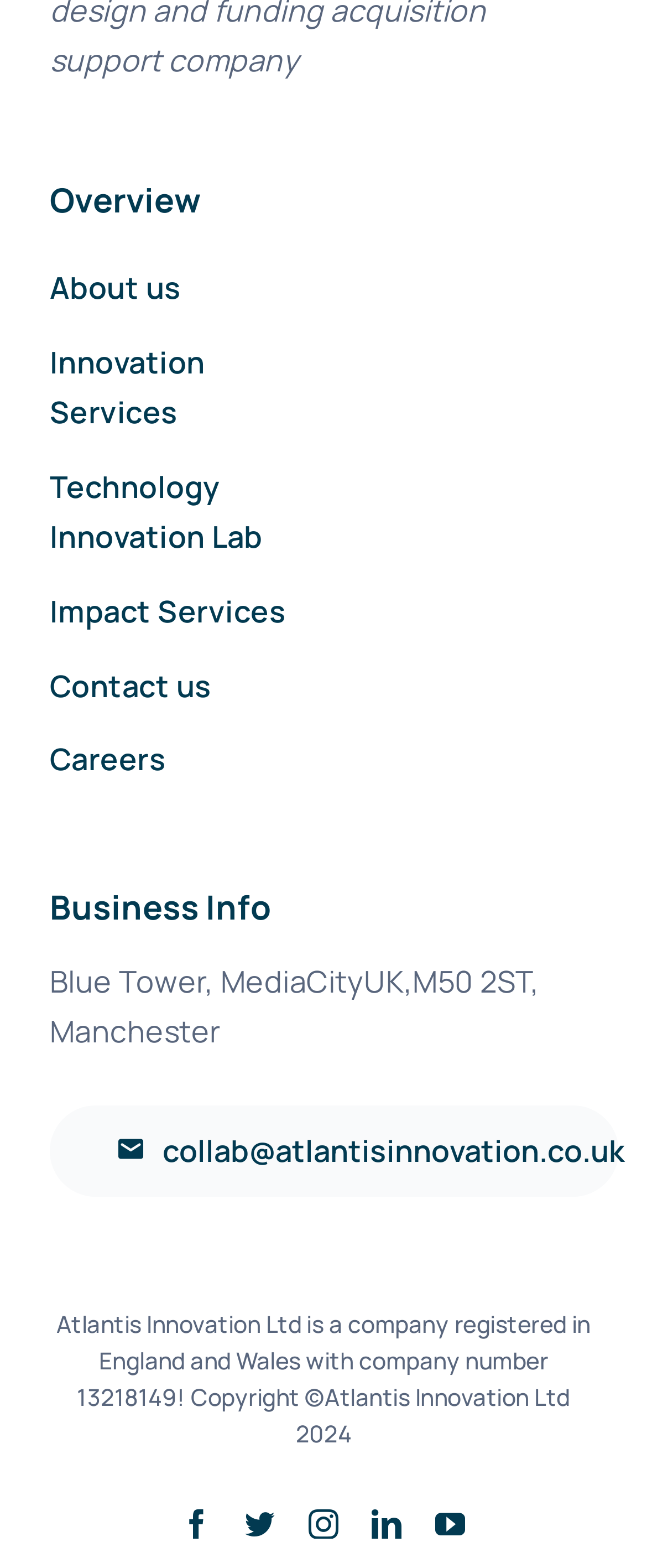Identify the bounding box coordinates for the UI element that matches this description: "Careers".

[0.077, 0.468, 0.458, 0.503]